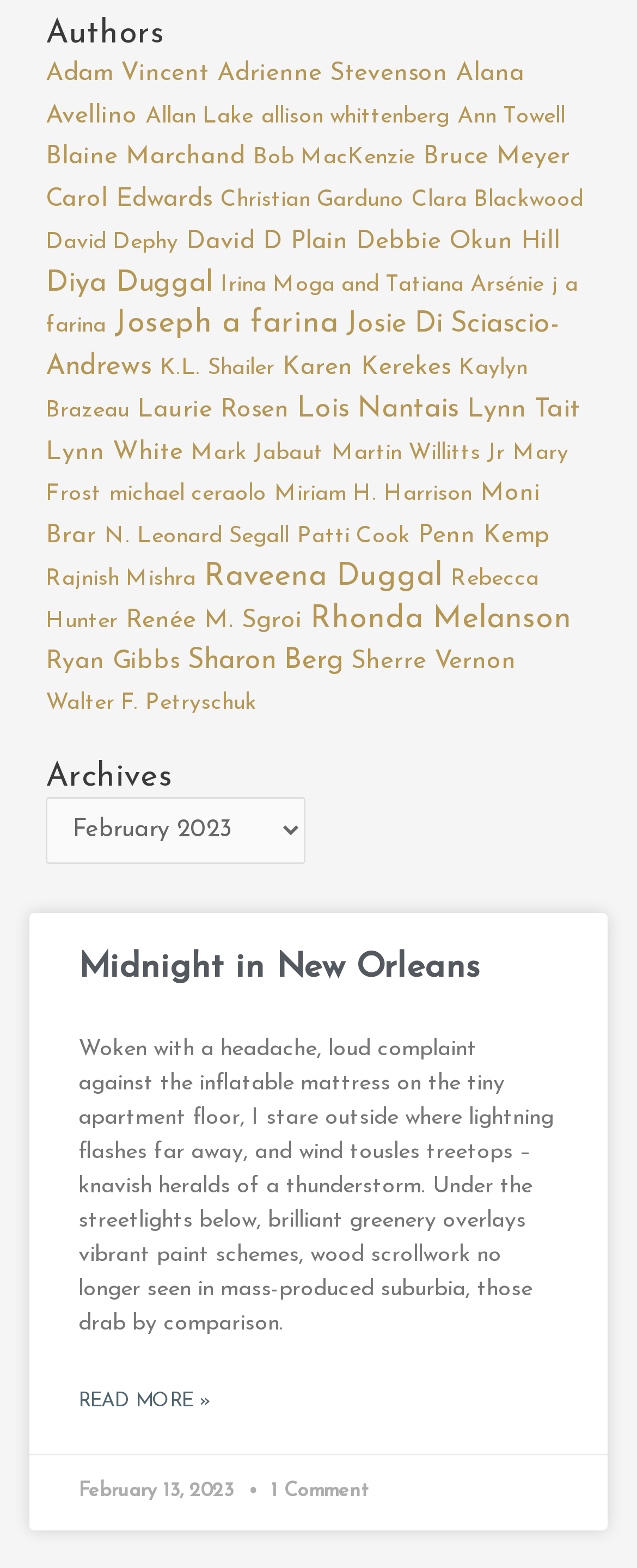Bounding box coordinates are specified in the format (top-left x, top-left y, bottom-right x, bottom-right y). All values are floating point numbers bounded between 0 and 1. Please provide the bounding box coordinate of the region this sentence describes: Adrienne Stevenson

[0.341, 0.038, 0.703, 0.055]